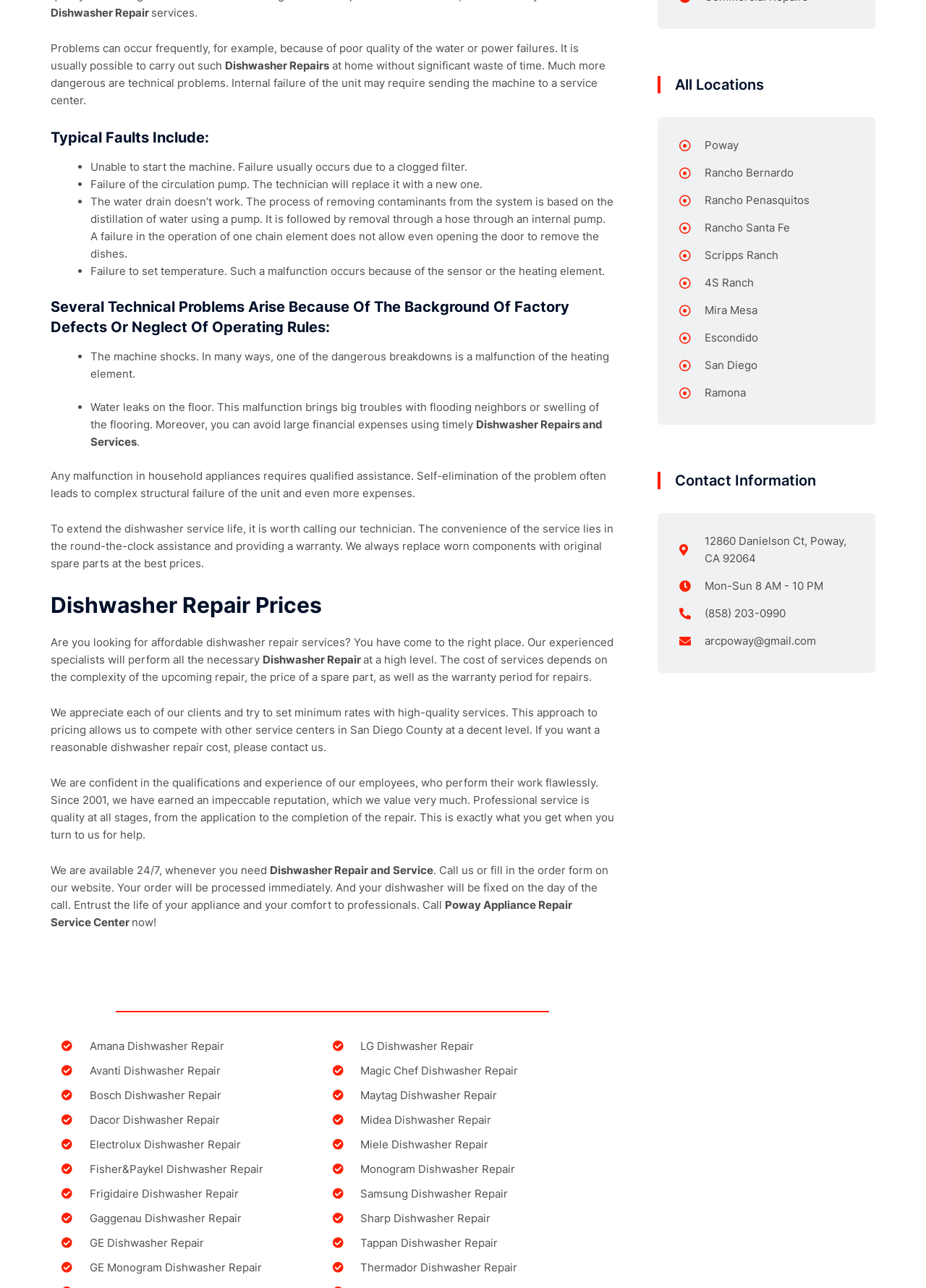Specify the bounding box coordinates of the element's area that should be clicked to execute the given instruction: "Call (858) 203-0990". The coordinates should be four float numbers between 0 and 1, i.e., [left, top, right, bottom].

[0.734, 0.466, 0.922, 0.487]